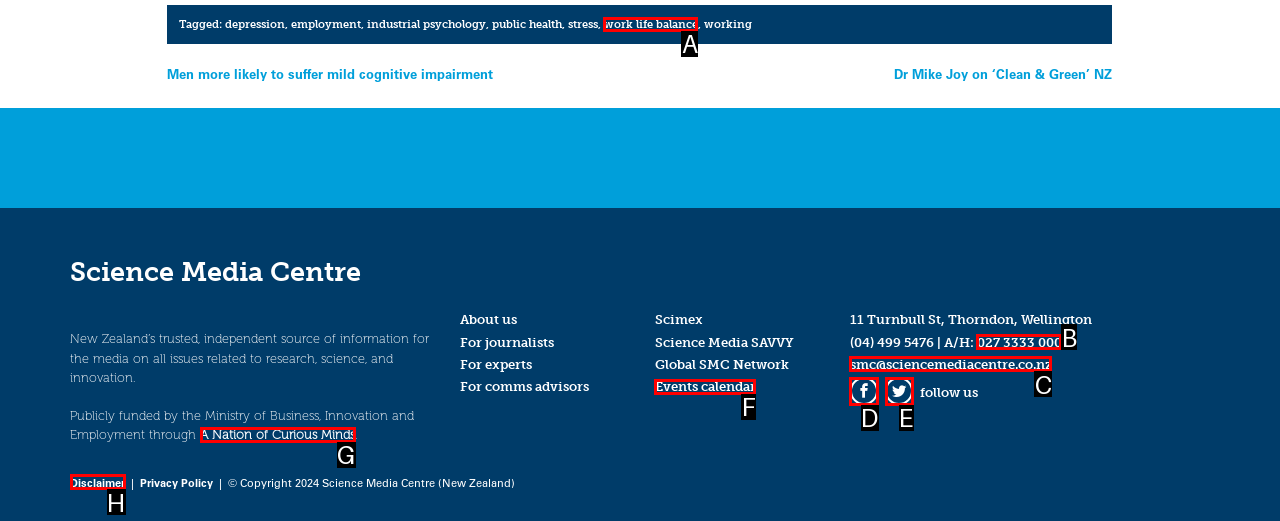From the available options, which lettered element should I click to complete this task: Follow Science Media Centre on Facebook?

D